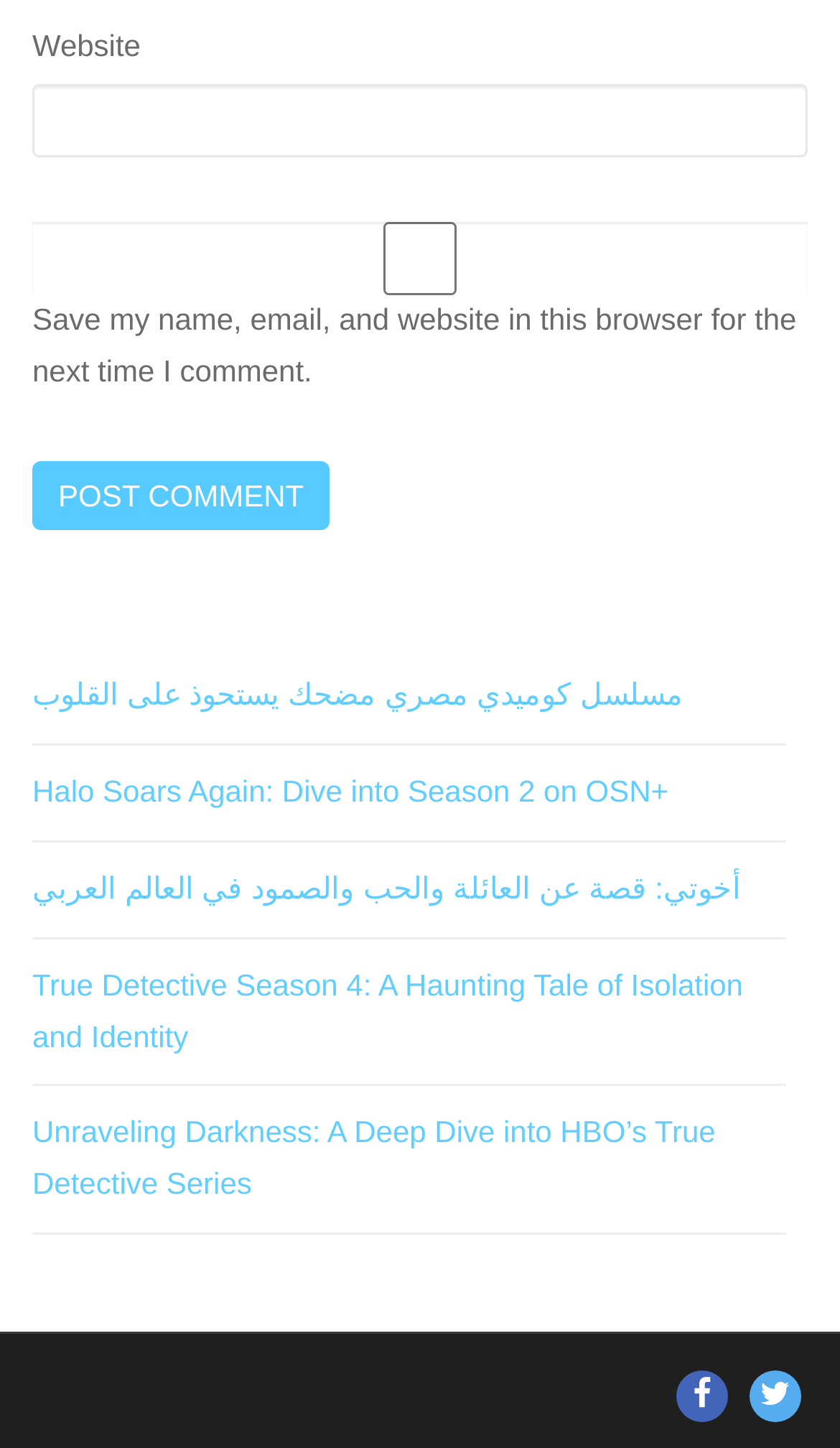Locate the bounding box coordinates of the element that should be clicked to fulfill the instruction: "Post a comment".

[0.038, 0.319, 0.393, 0.367]